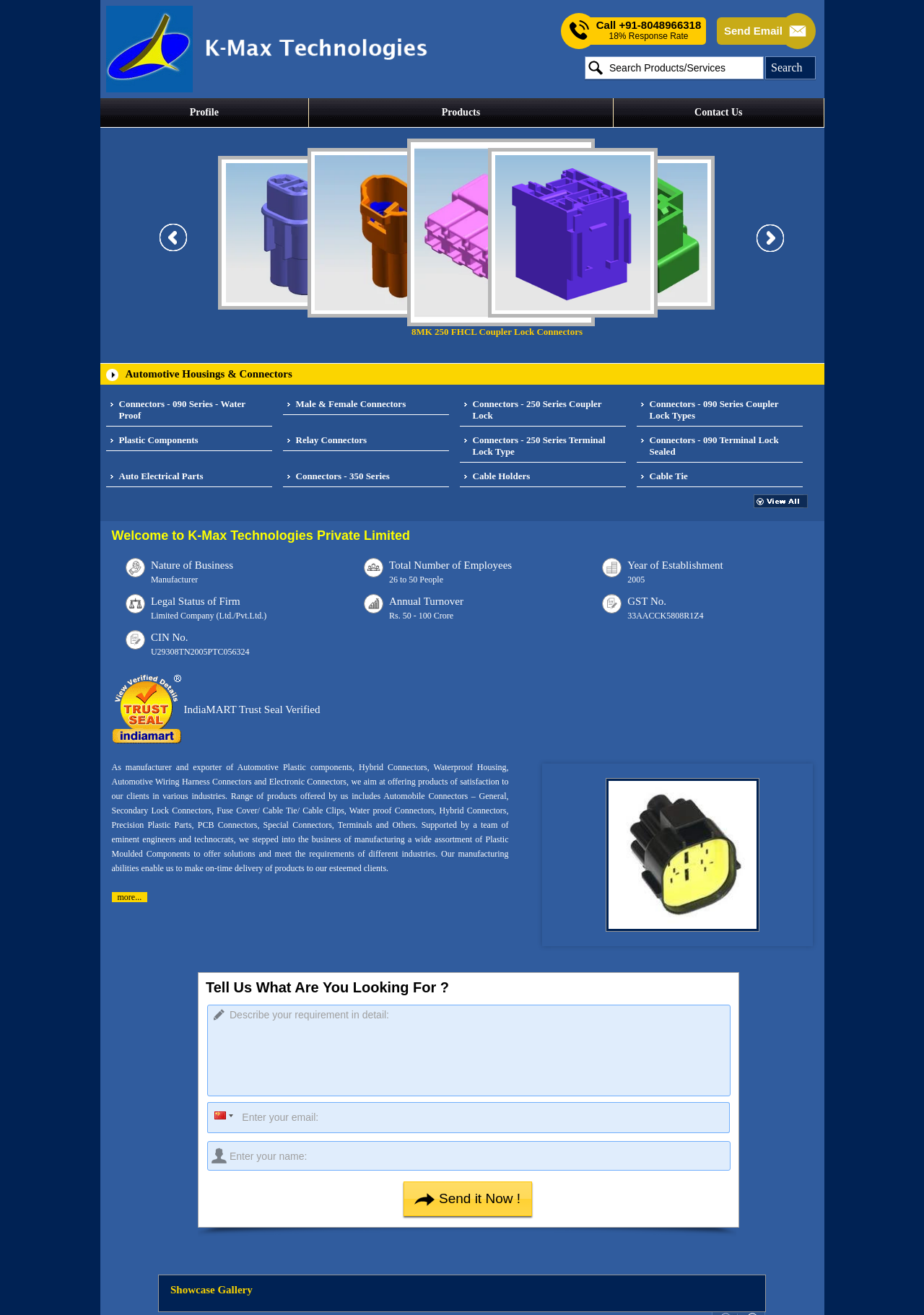What is the nature of business?
Look at the image and respond with a single word or a short phrase.

Manufacturer